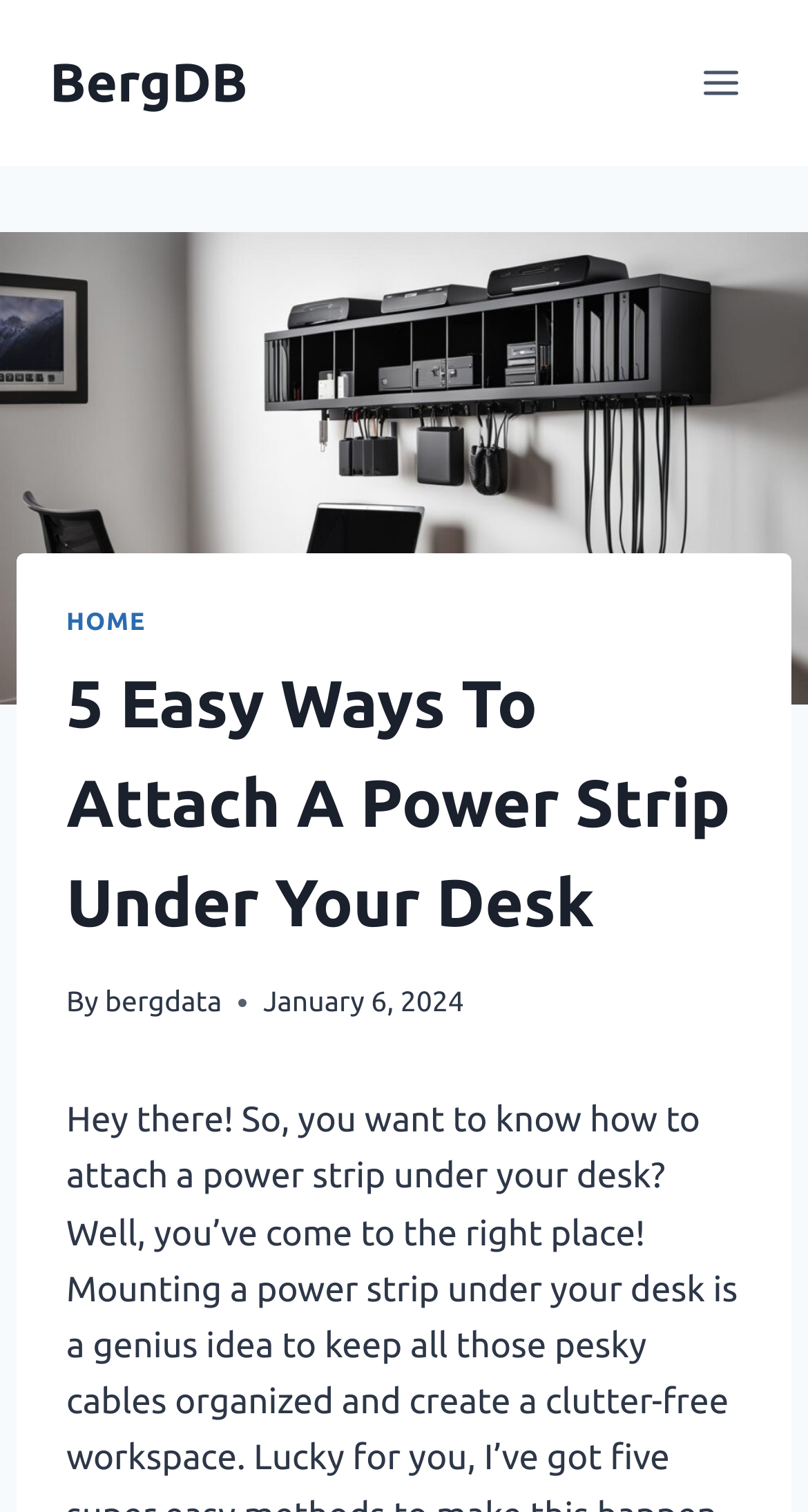Is there a menu button on the page?
Based on the image, give a concise answer in the form of a single word or short phrase.

Yes